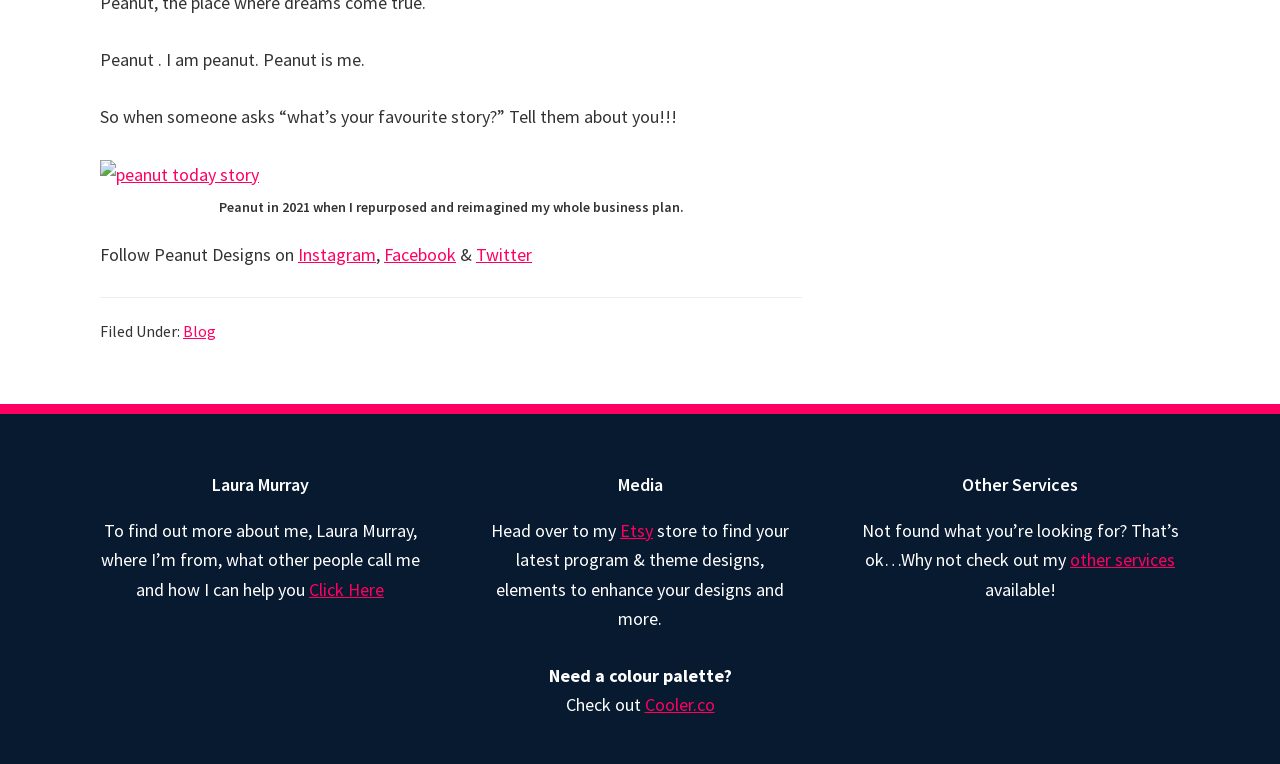Pinpoint the bounding box coordinates of the clickable area needed to execute the instruction: "Visit Etsy store". The coordinates should be specified as four float numbers between 0 and 1, i.e., [left, top, right, bottom].

[0.484, 0.679, 0.51, 0.709]